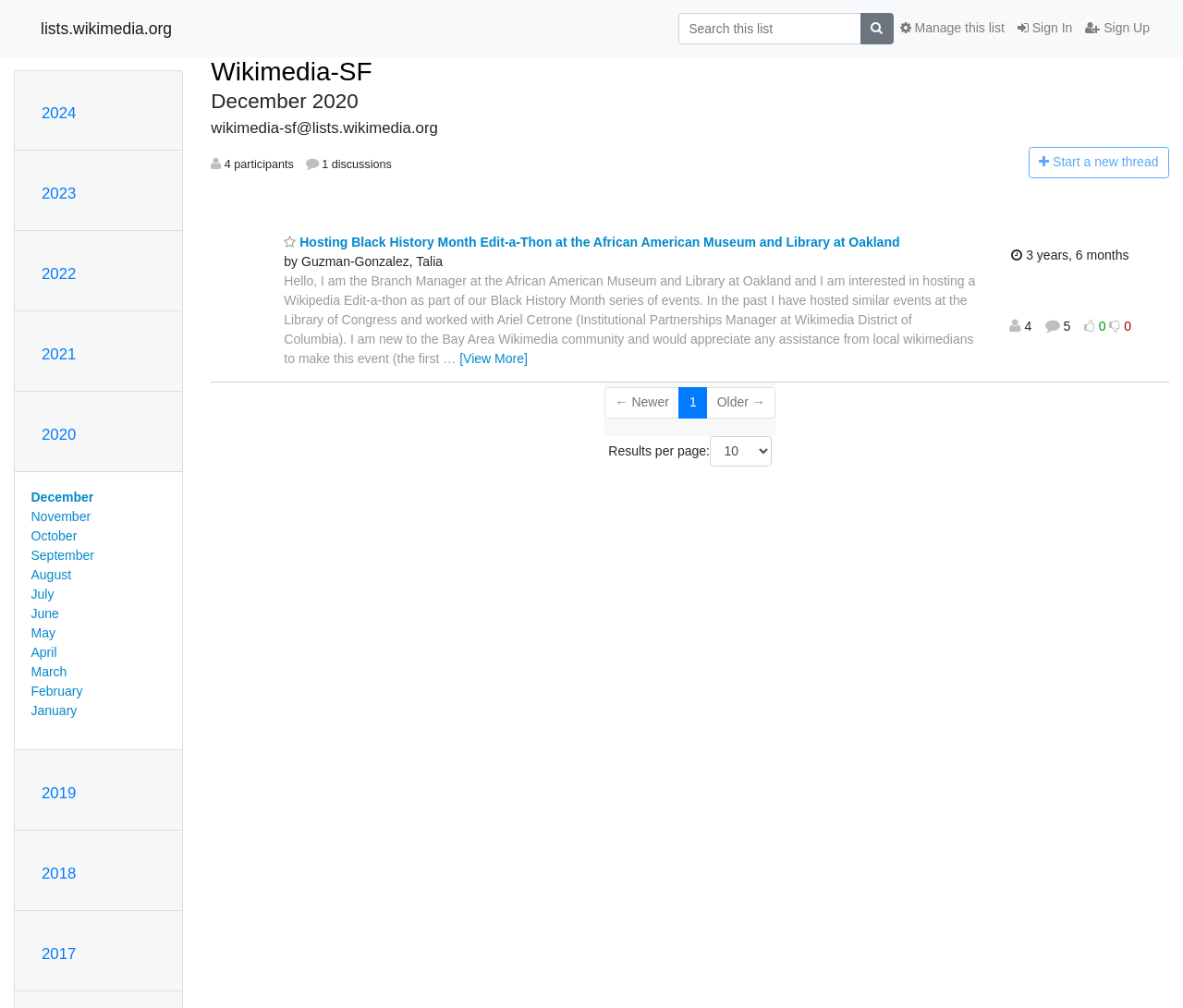Respond with a single word or short phrase to the following question: 
How many participants are there in the discussion?

4